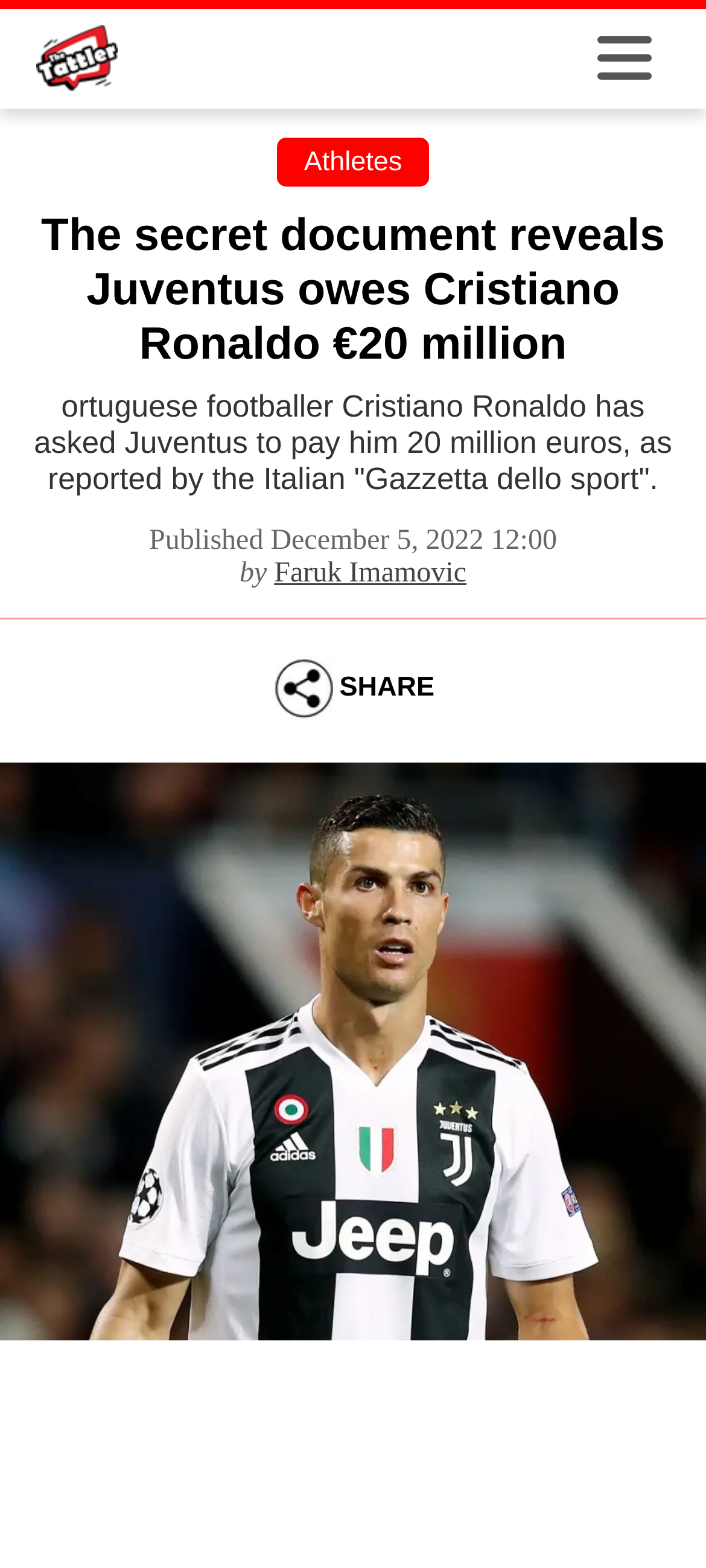Locate the primary heading on the webpage and return its text.

The secret document reveals Juventus owes Cristiano Ronaldo €20 million